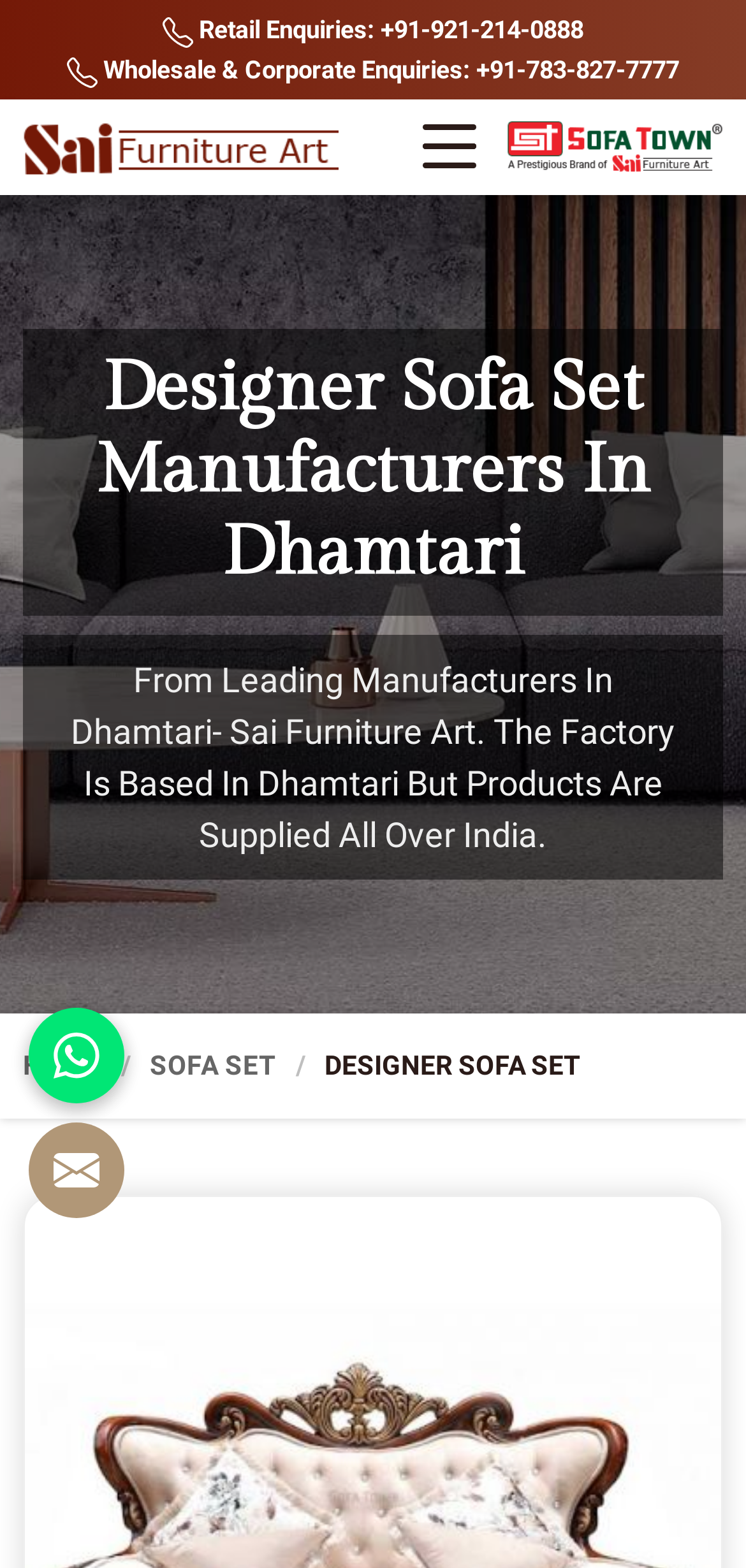Could you locate the bounding box coordinates for the section that should be clicked to accomplish this task: "Call for retail enquiries".

[0.218, 0.01, 0.782, 0.03]